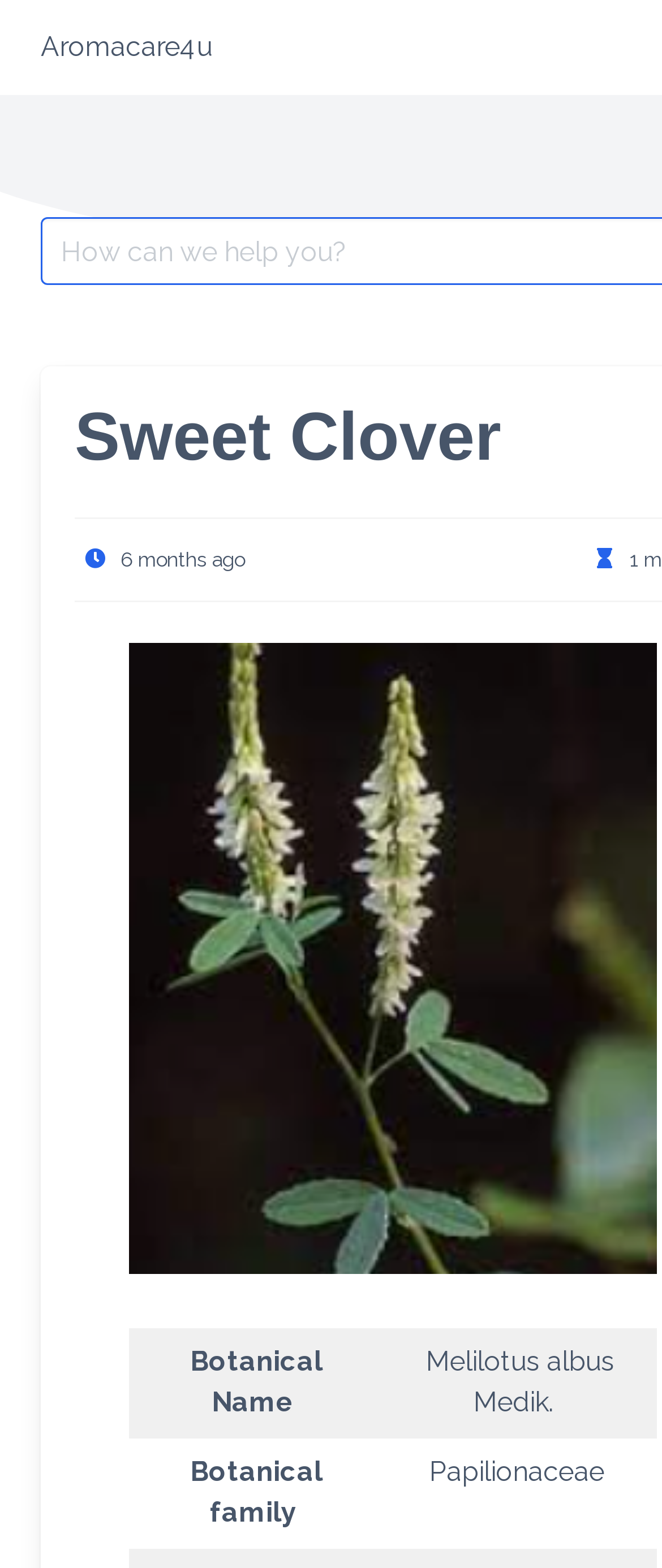Provide a one-word or one-phrase answer to the question:
What is the purpose of the search field?

To search for something